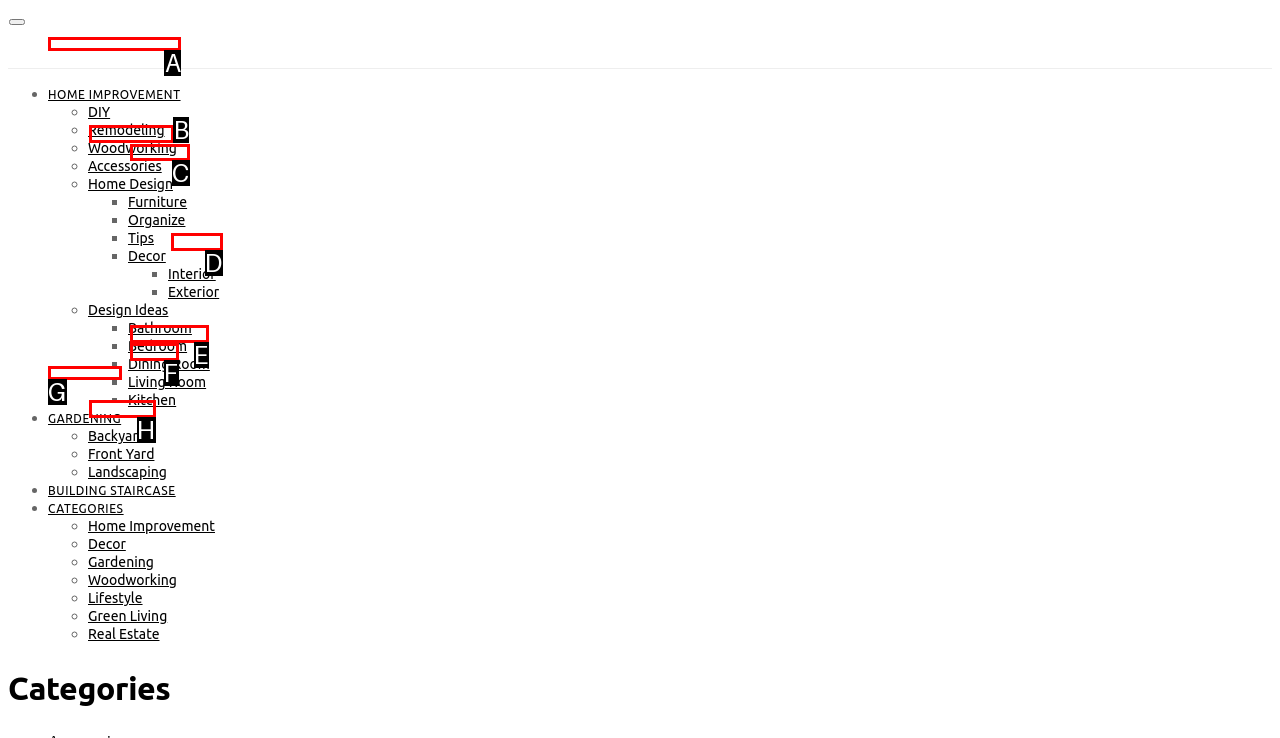Based on the given description: Kitchen, determine which HTML element is the best match. Respond with the letter of the chosen option.

F